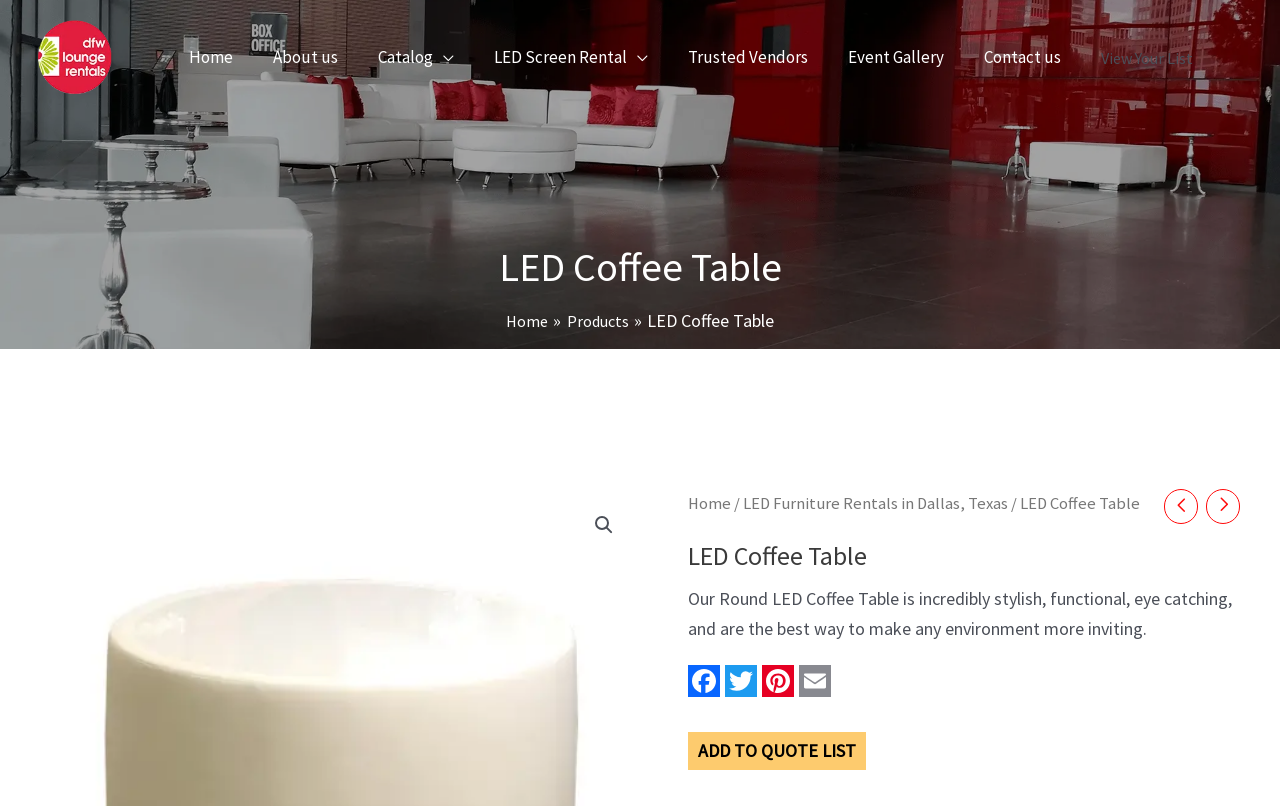What is the purpose of the 'ADD TO QUOTE LIST' button?
Kindly offer a comprehensive and detailed response to the question.

The 'ADD TO QUOTE LIST' button is likely used to add the LED coffee table to a quote list, allowing users to request a quote for the product or add it to a list of products they are interested in renting.